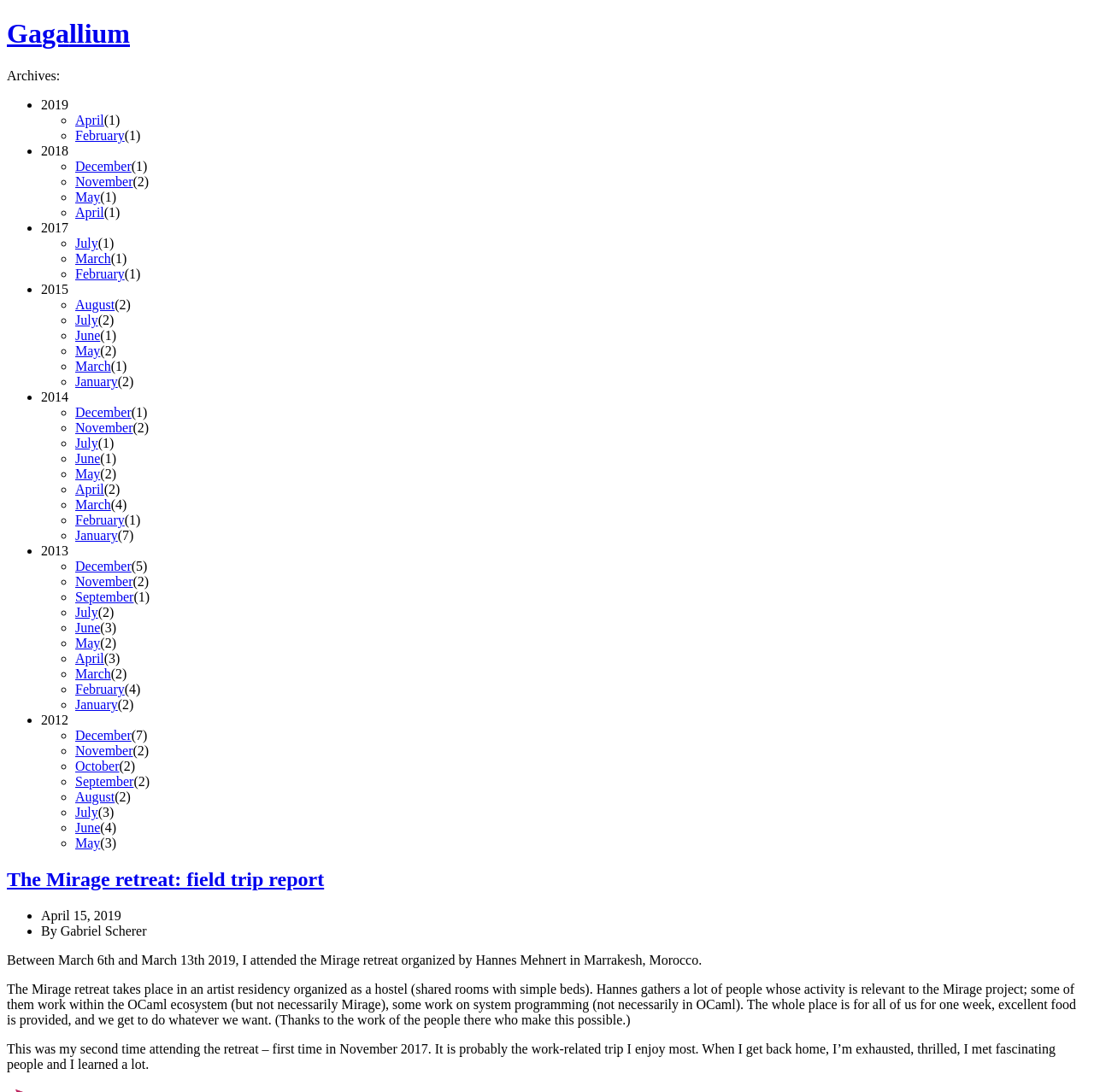What is the title of the webpage?
Could you answer the question with a detailed and thorough explanation?

The title of the webpage is 'Gagallium' which is indicated by the heading element at the top of the webpage.